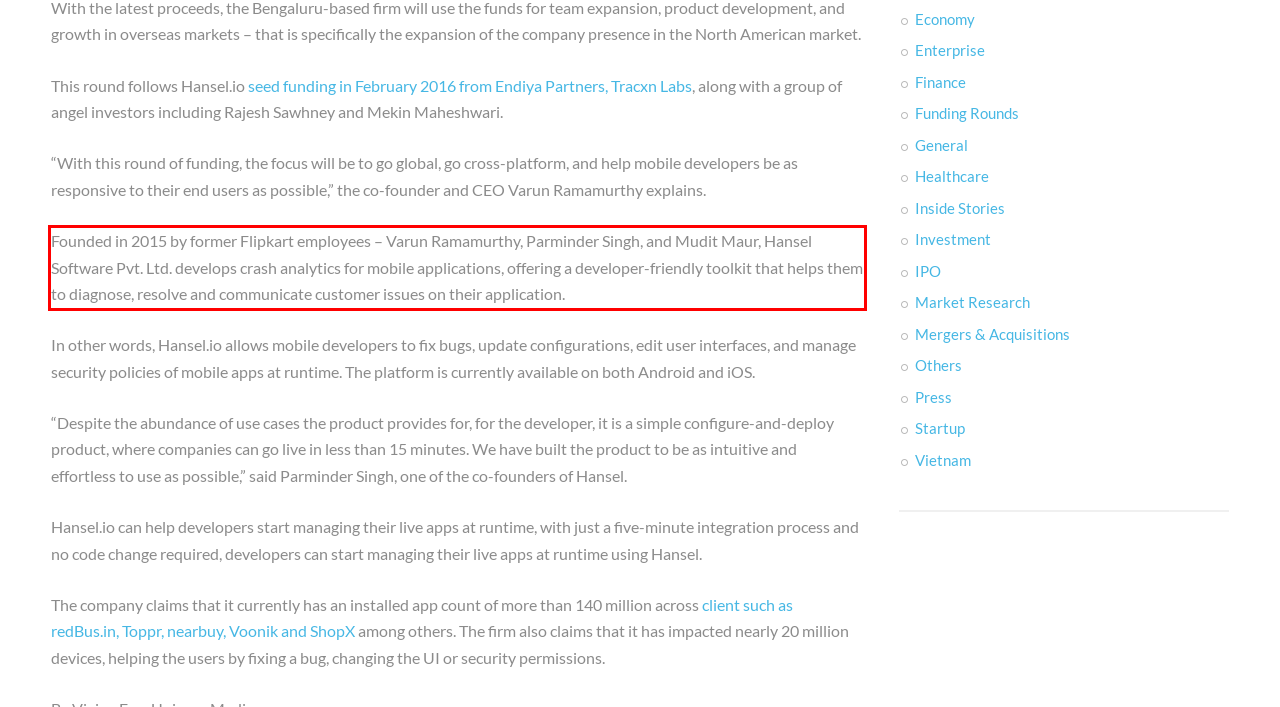By examining the provided screenshot of a webpage, recognize the text within the red bounding box and generate its text content.

Founded in 2015 by former Flipkart employees – Varun Ramamurthy, Parminder Singh, and Mudit Maur, Hansel Software Pvt. Ltd. develops crash analytics for mobile applications, offering a developer-friendly toolkit that helps them to diagnose, resolve and communicate customer issues on their application.